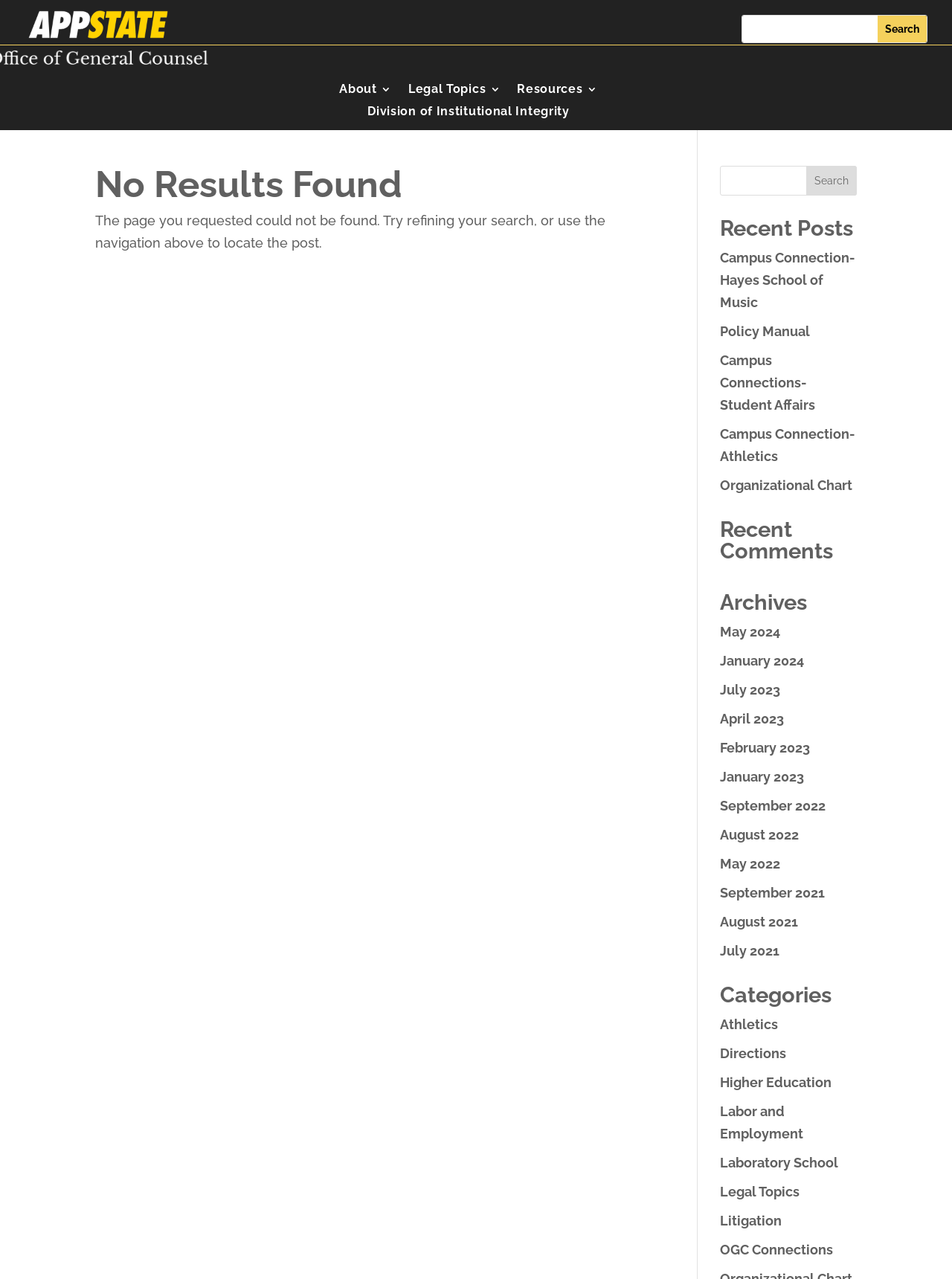Provide the bounding box coordinates of the area you need to click to execute the following instruction: "Search in the search bar above".

[0.756, 0.13, 0.9, 0.153]